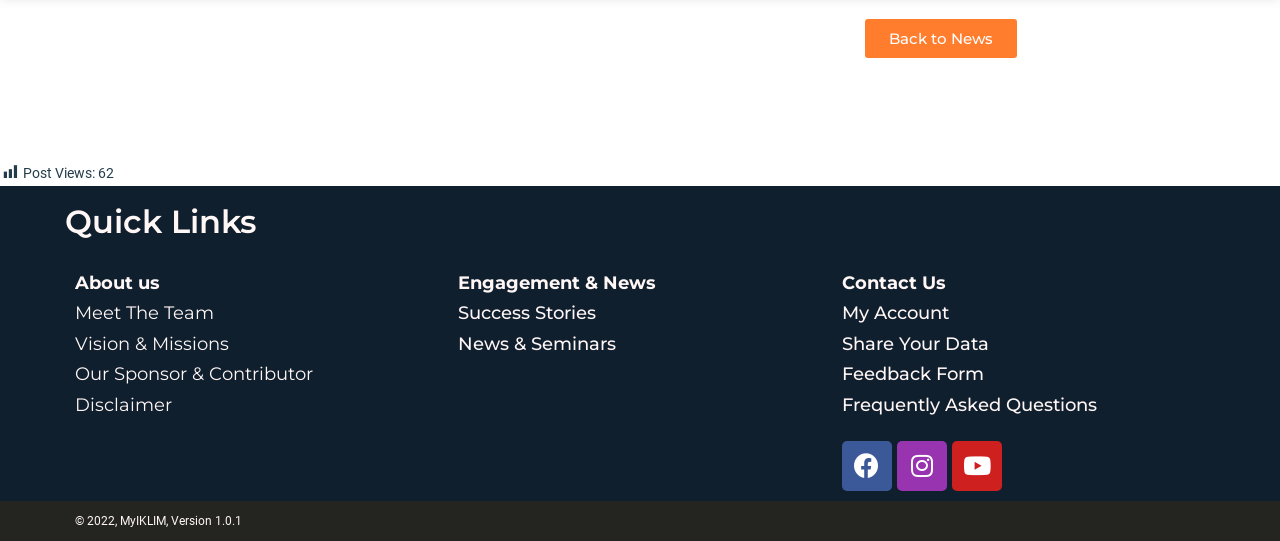Highlight the bounding box coordinates of the element you need to click to perform the following instruction: "go back to news."

[0.676, 0.036, 0.794, 0.108]